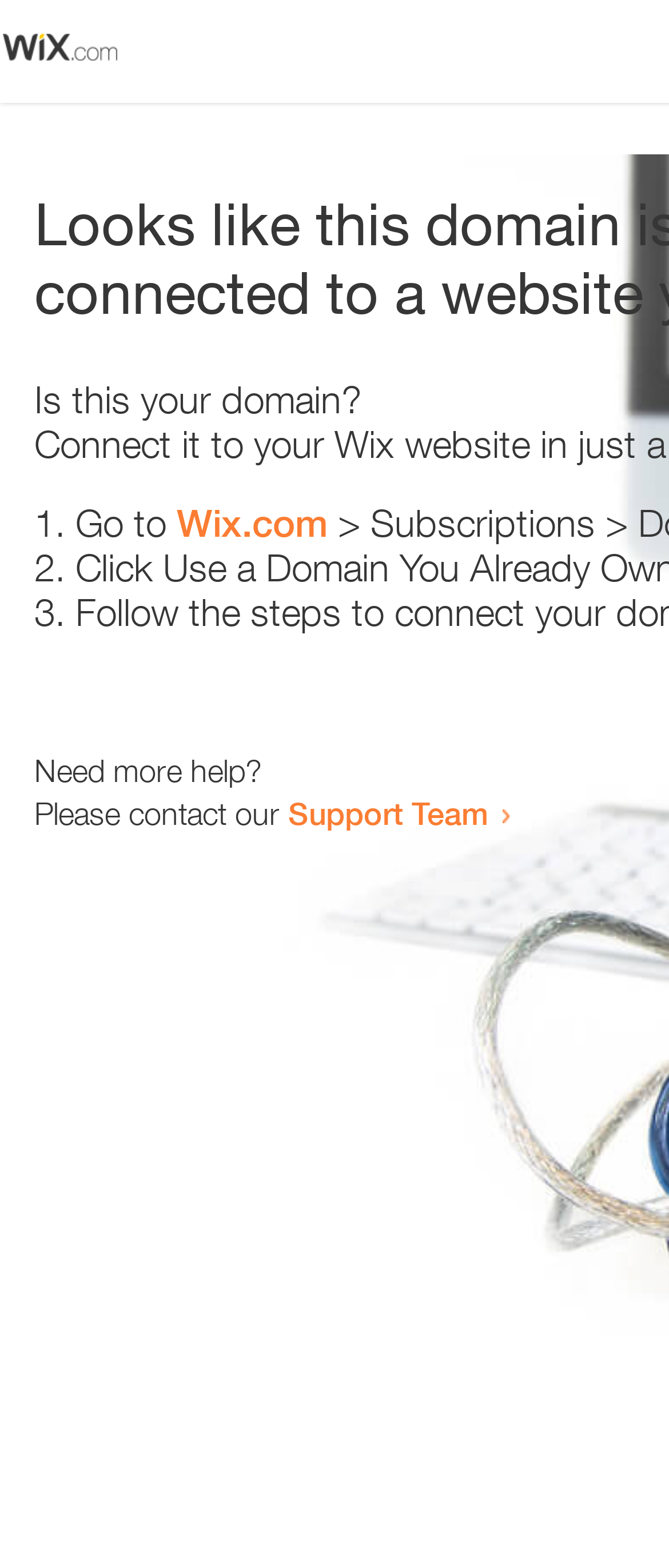How many list items are there in the webpage?
Refer to the image and answer the question using a single word or phrase.

3